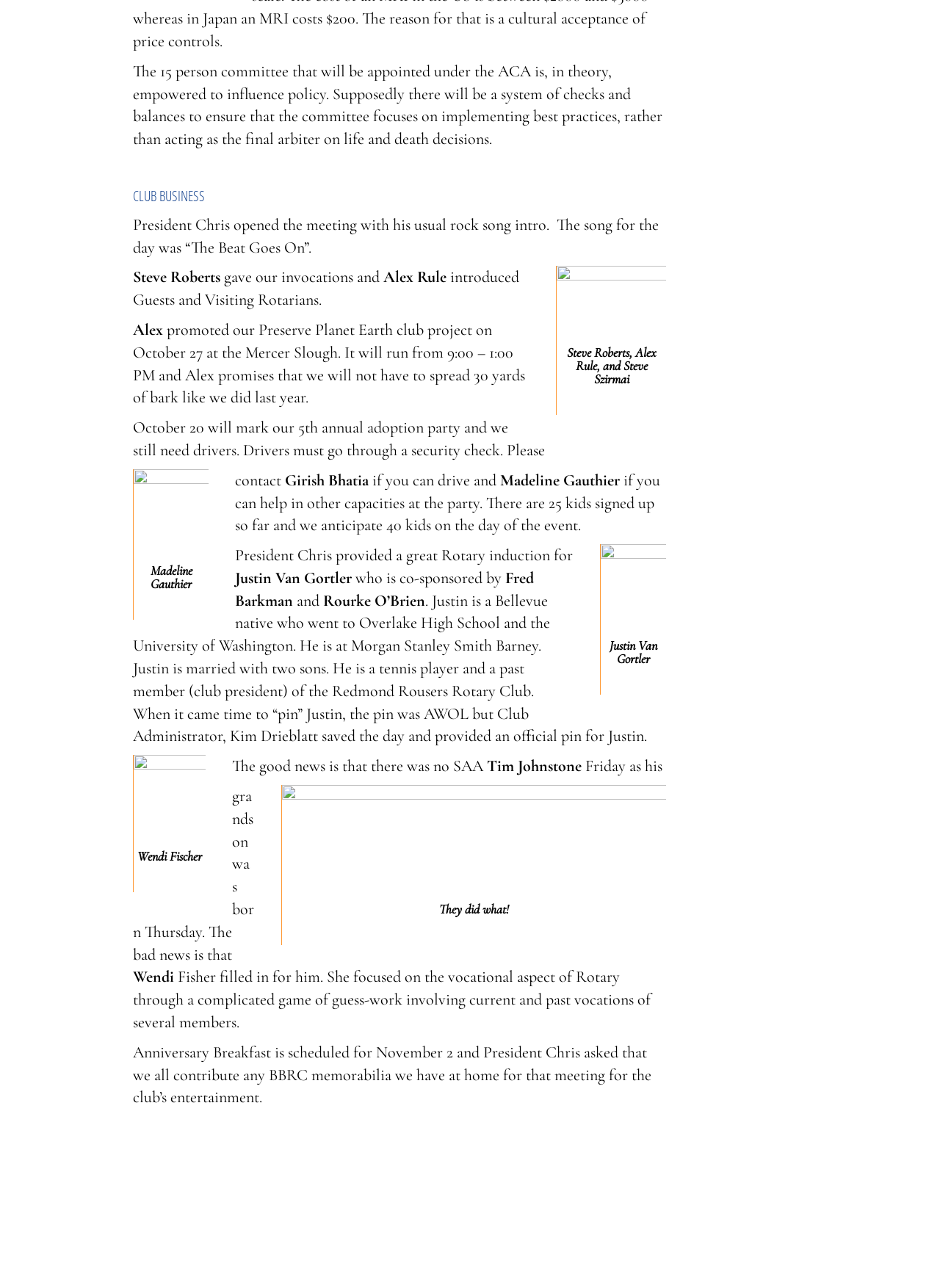Find and provide the bounding box coordinates for the UI element described with: "parent_node: They did what!".

[0.3, 0.609, 0.709, 0.695]